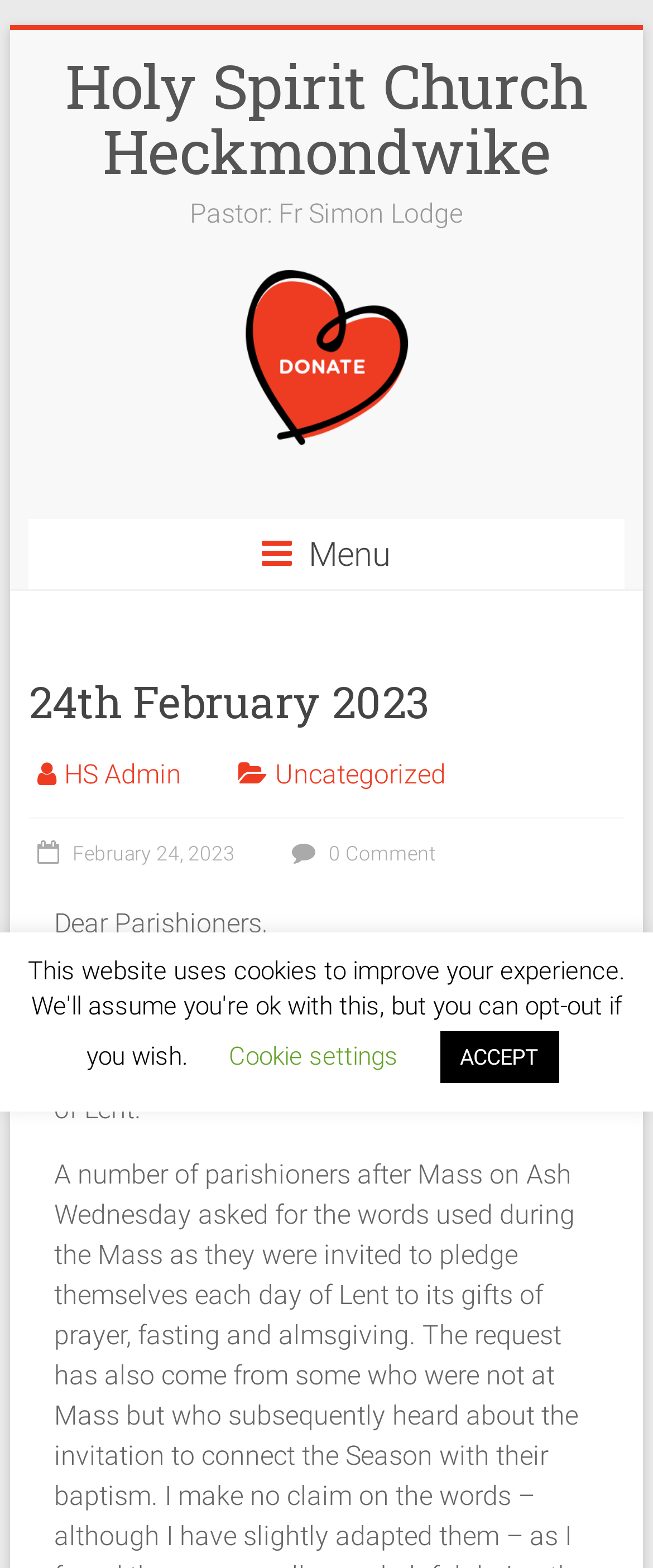Please answer the following question using a single word or phrase: 
What is the greeting message to the parishioners?

Dear Parishioners,